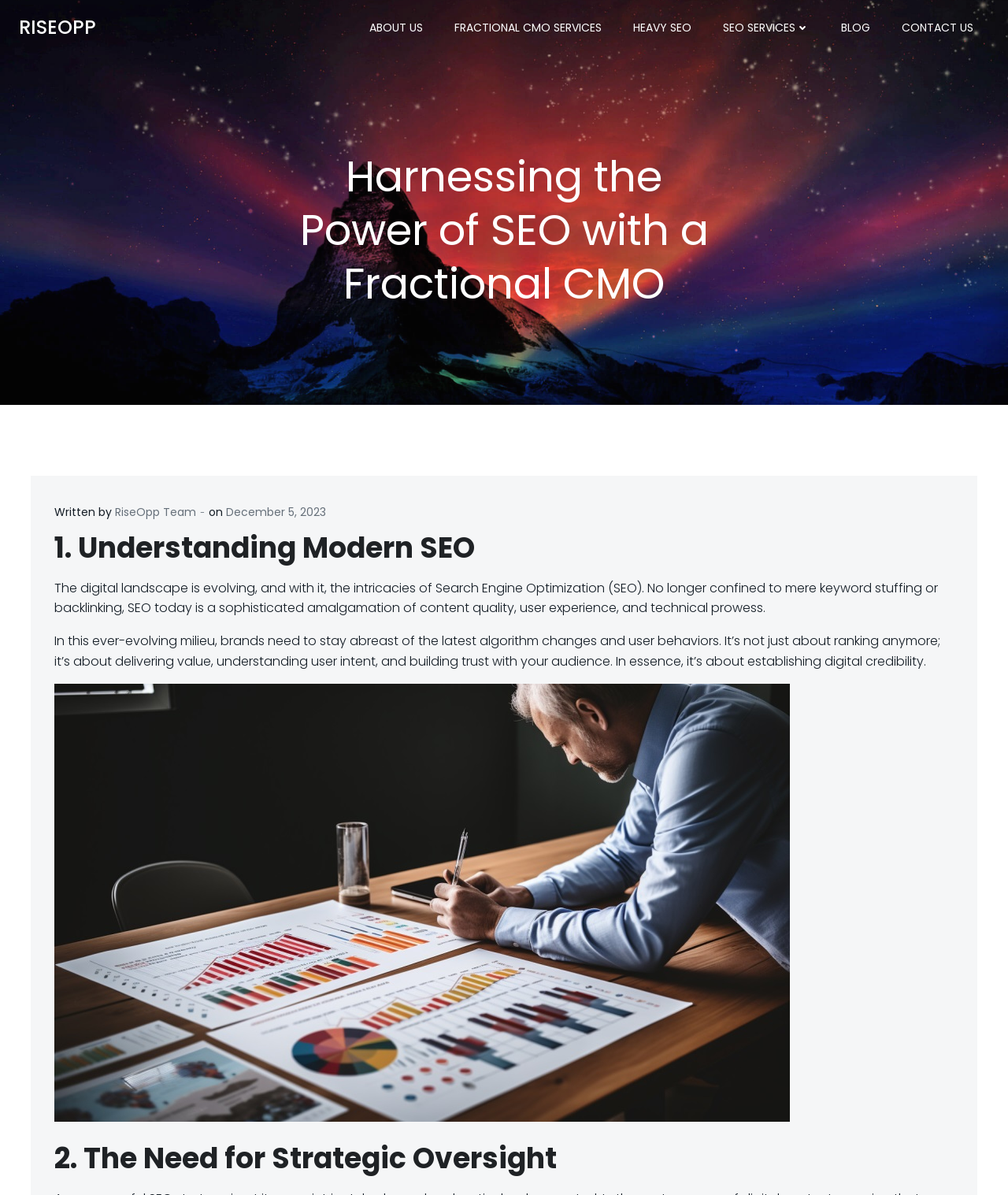Give a complete and precise description of the webpage's appearance.

The webpage is about harnessing the power of SEO with a fractional CMO, as indicated by the title. At the top left, there is a link to "RISEOPP", followed by a navigation menu with links to "ABOUT US", "FRACTIONAL CMO SERVICES", "HEAVY SEO", "SEO SERVICES", "BLOG", and "CONTACT US", arranged horizontally across the top of the page.

Below the navigation menu, there is a heading that repeats the title "Harnessing the Power of SEO with a Fractional CMO". Underneath this heading, there is a section with text that reads "Written by RiseOpp Team on December 5, 2023".

The main content of the page is divided into sections, each with a heading. The first section is titled "1. Understanding Modern SEO" and contains two paragraphs of text that discuss the evolution of SEO and its importance for brands. Below this section, there is an image that takes up about half of the page width.

The second section is titled "2. The Need for Strategic Oversight" and is located at the bottom of the page. There are no images or links in this section, only a heading. Overall, the page has a simple layout with a focus on text content and a few navigation links at the top.